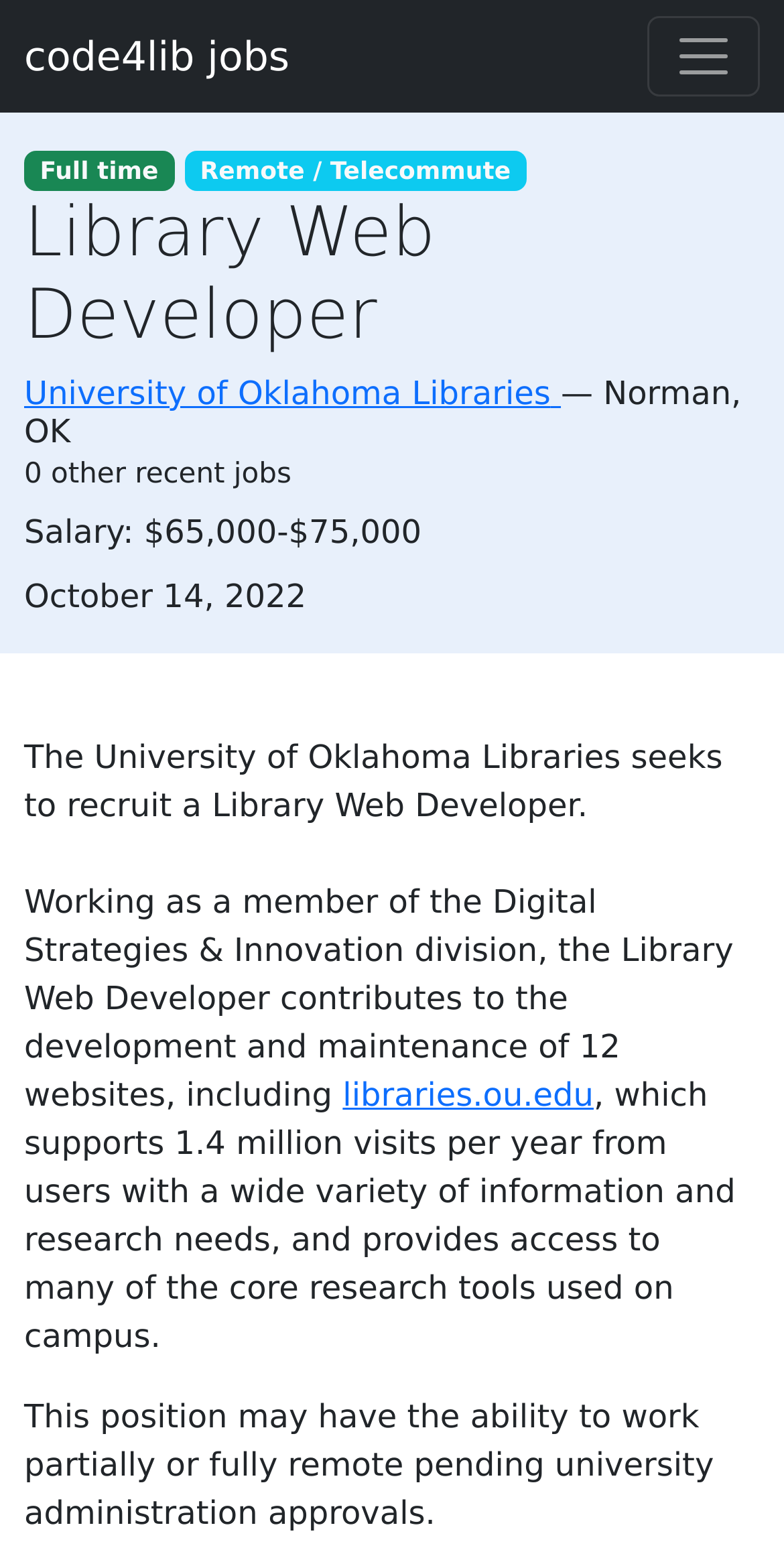What is the website of the University of Oklahoma Libraries?
Use the screenshot to answer the question with a single word or phrase.

libraries.ou.edu